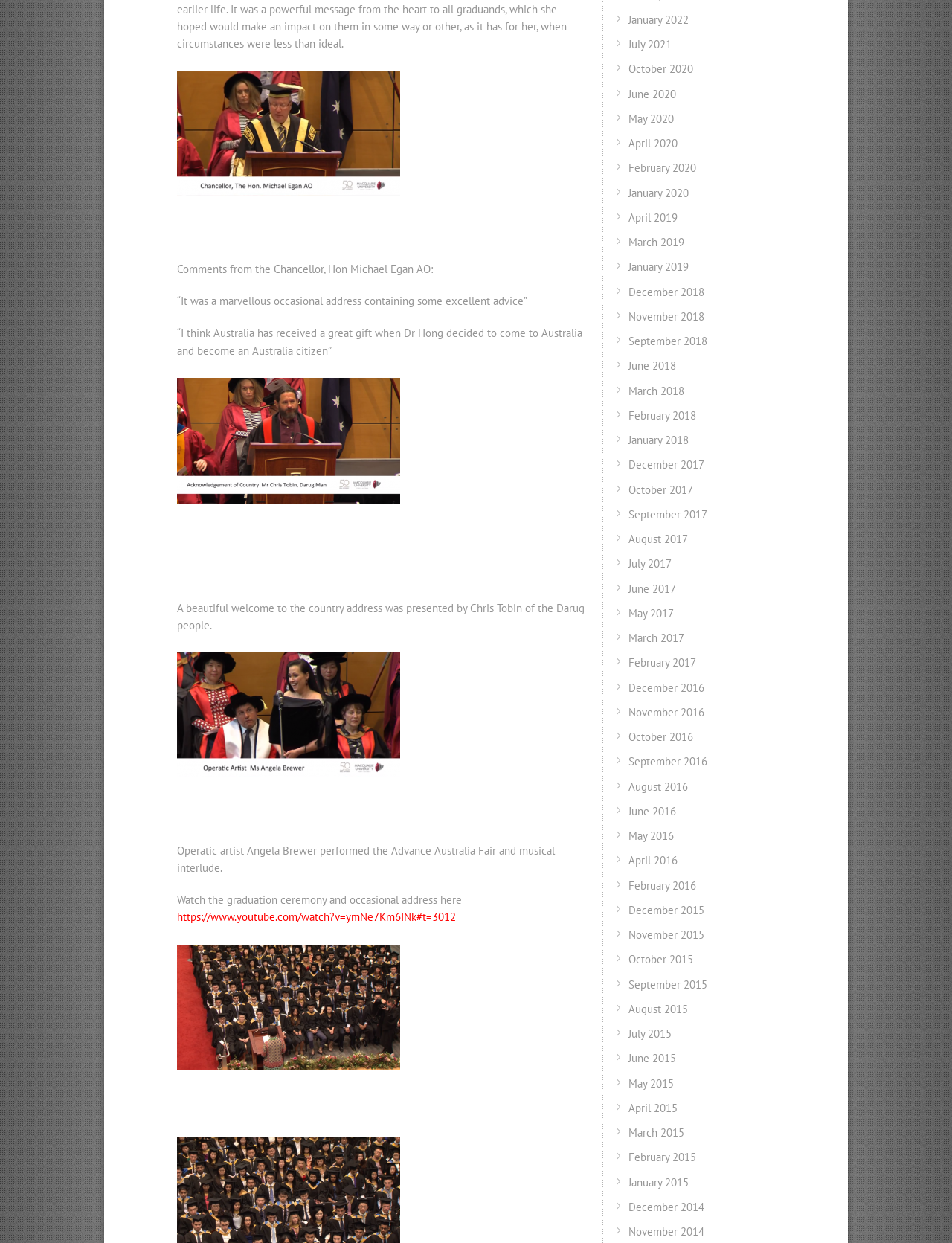What is the name of the Chancellor who made comments?
Provide a one-word or short-phrase answer based on the image.

Hon Michael Egan AO